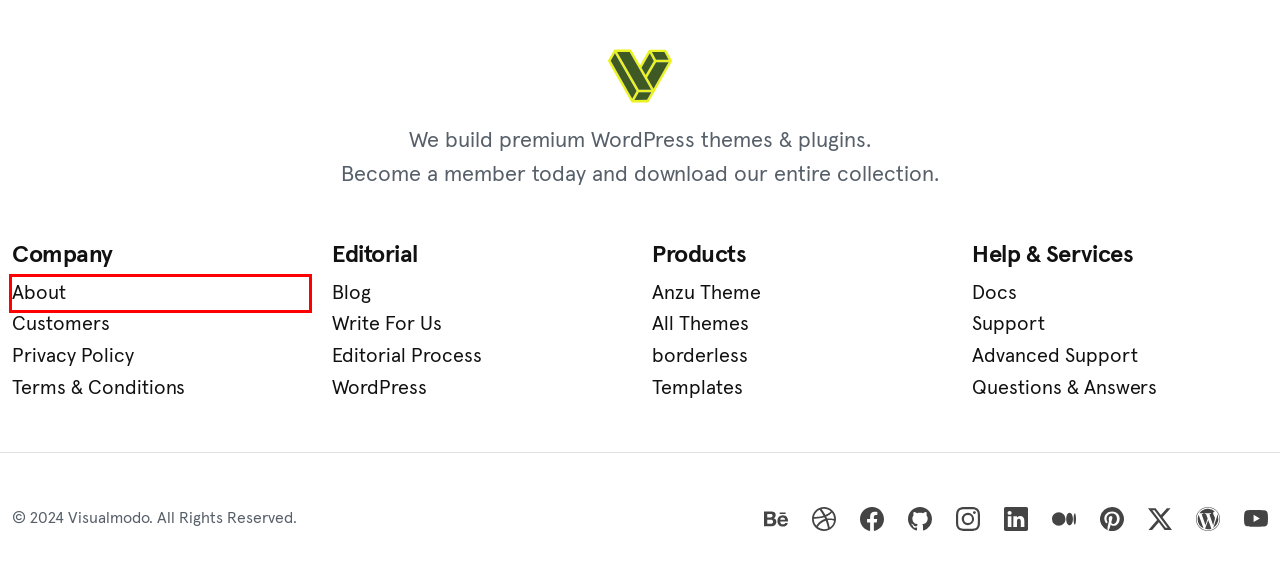Examine the screenshot of the webpage, which includes a red bounding box around an element. Choose the best matching webpage description for the page that will be displayed after clicking the element inside the red bounding box. Here are the candidates:
A. FAQ - Frequently Asked Questions - Visualmodo WordPress Themes
B. Terms Of Service & Conditions - Visualmodo
C. Customers & Clients Showcase - Visualmodo WordPress Themes
D. A Guide To Our Editorial Process - Visualmodo
E. Advanced Support & Premium On-Demand Assistance Visualmodo
F. Write For Us - Visualmodo WordPress Themes & Plugins
G. Borderless WordPress Plugin: Website Builder Tools - Visualmodo
H. About Visualmodo Company - WordPress Themes, Plugins & More

H